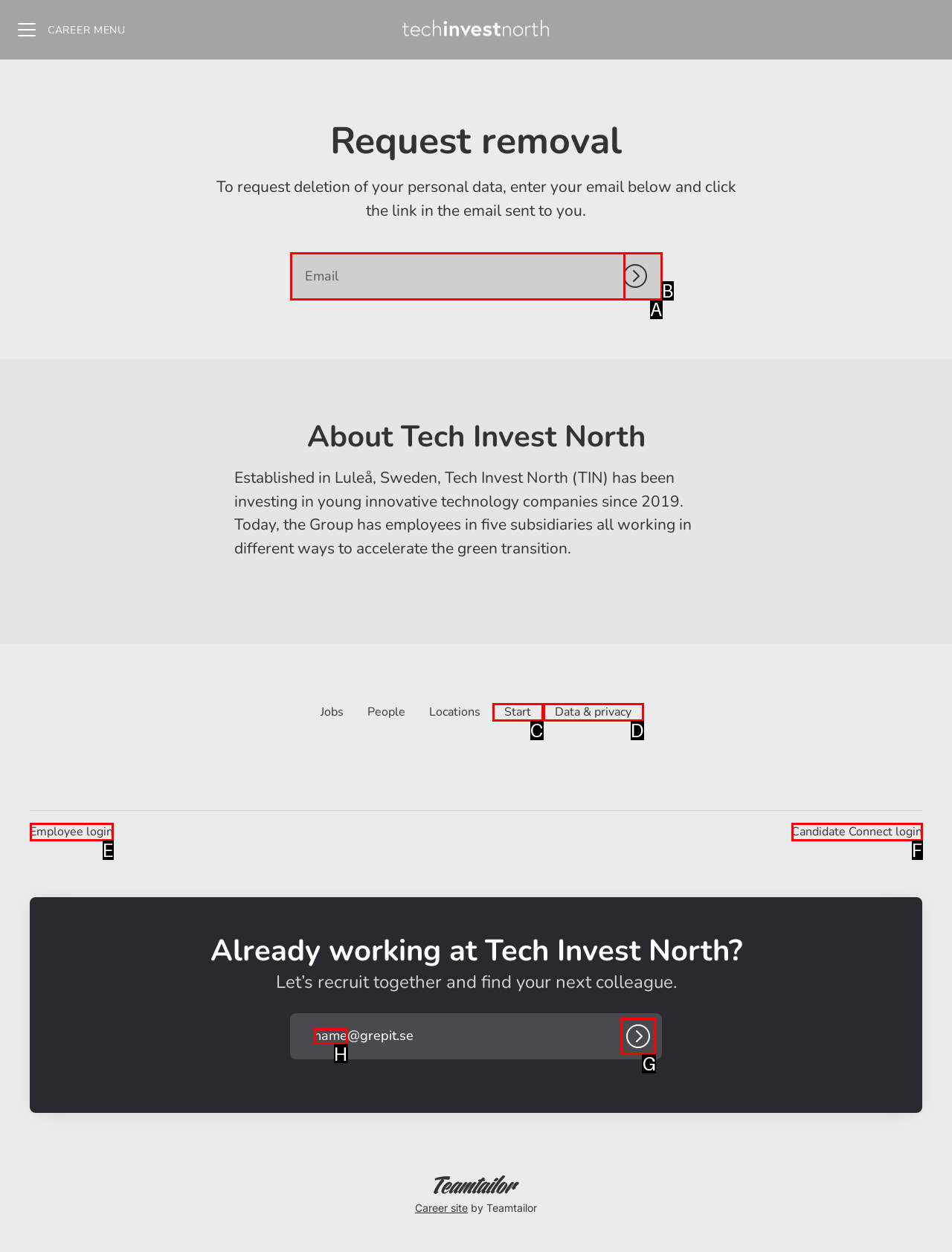Select the letter of the UI element you need to click on to fulfill this task: Log in as an employee. Write down the letter only.

G